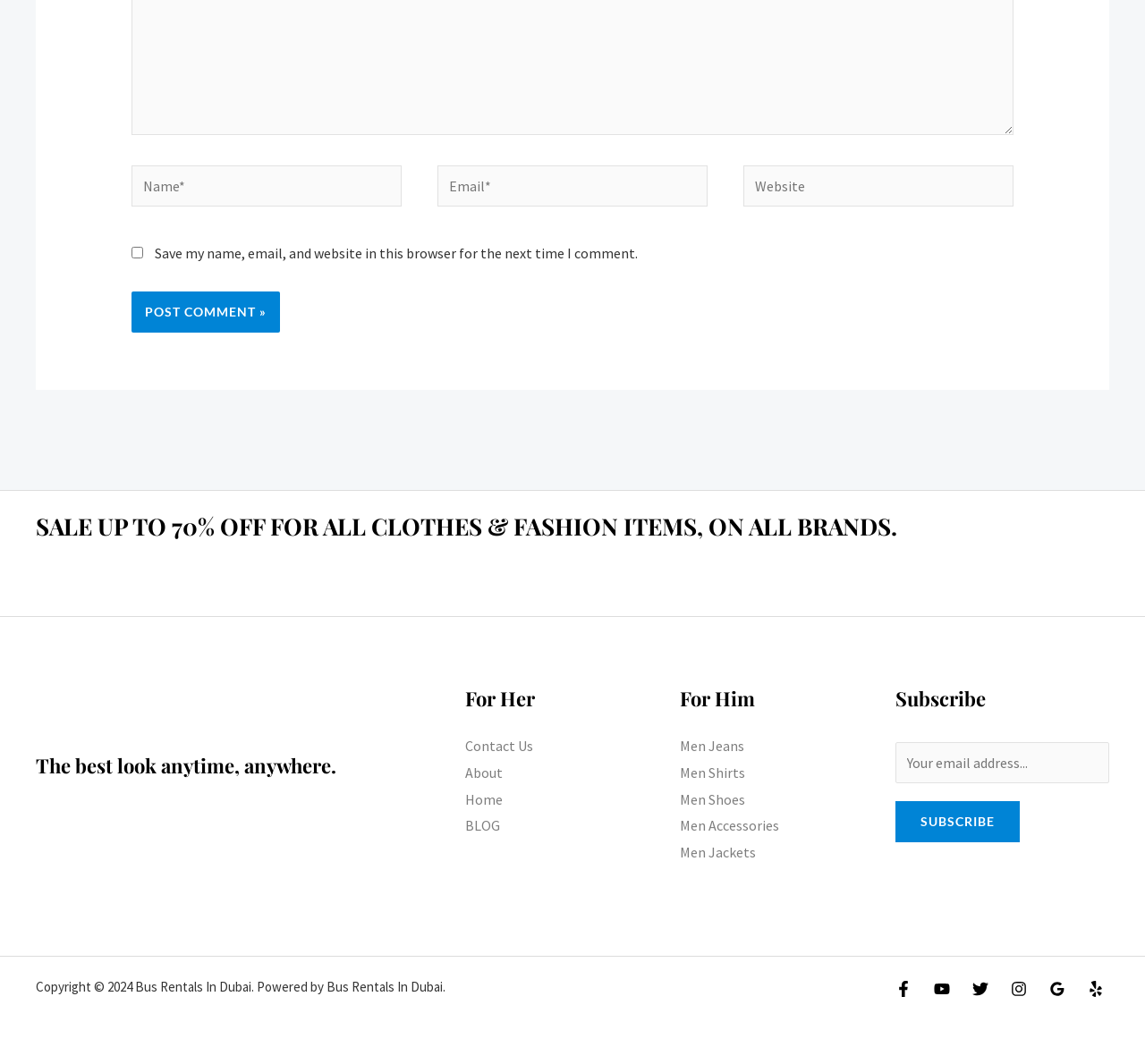Answer the following inquiry with a single word or phrase:
How many social media links are there in the footer?

5